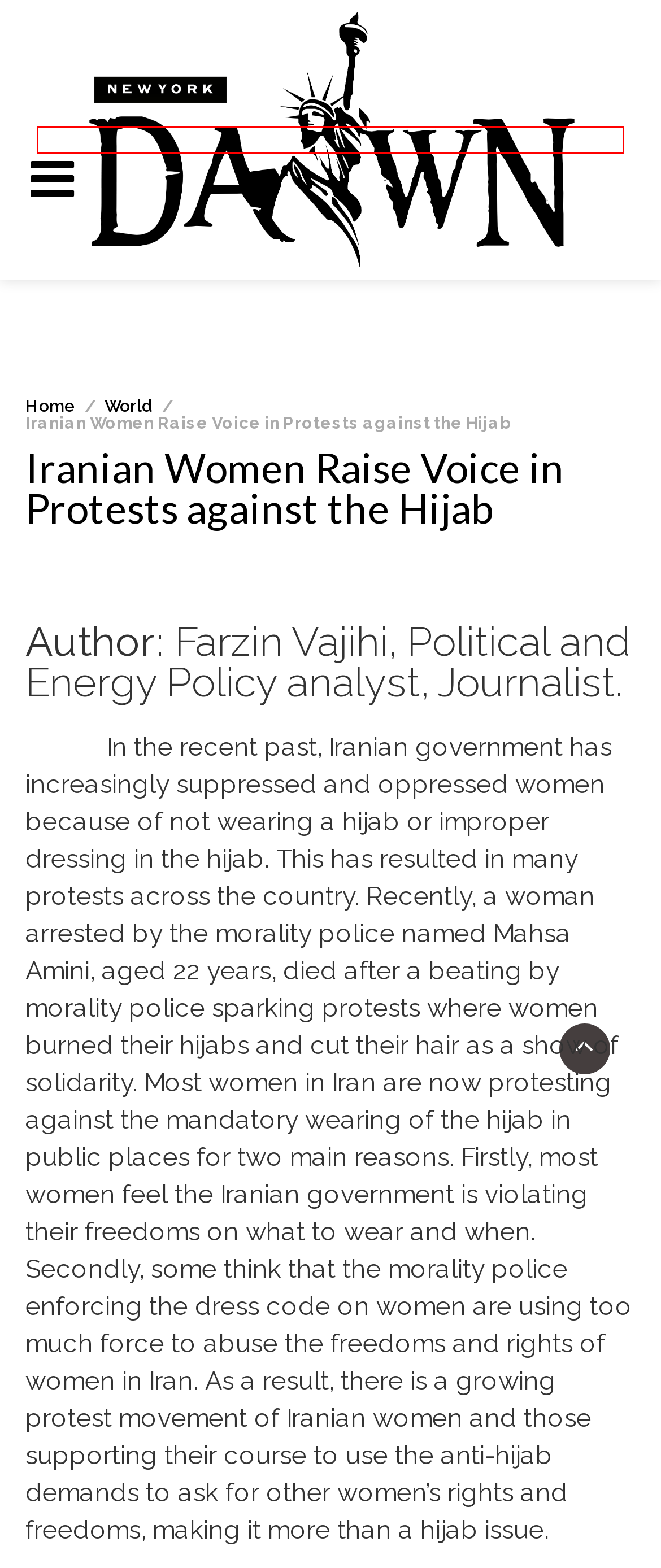Observe the provided screenshot of a webpage with a red bounding box around a specific UI element. Choose the webpage description that best fits the new webpage after you click on the highlighted element. These are your options:
A. NEW YORK DAWN™
B. Fashion – NEW YORK DAWN™
C. Policies and Standards – NEW YORK DAWN™
D. Technology – NEW YORK DAWN™
E. Discussion and Submission Guidelines – NEW YORK DAWN™
F. Refresh Your Fitness Routine with freebeat’s AI-Driven Workouts – NEW YORK DAWN™
G. Privacy Policy – NEW YORK DAWN™
H. Terms & Conditions – NEW YORK DAWN™

A